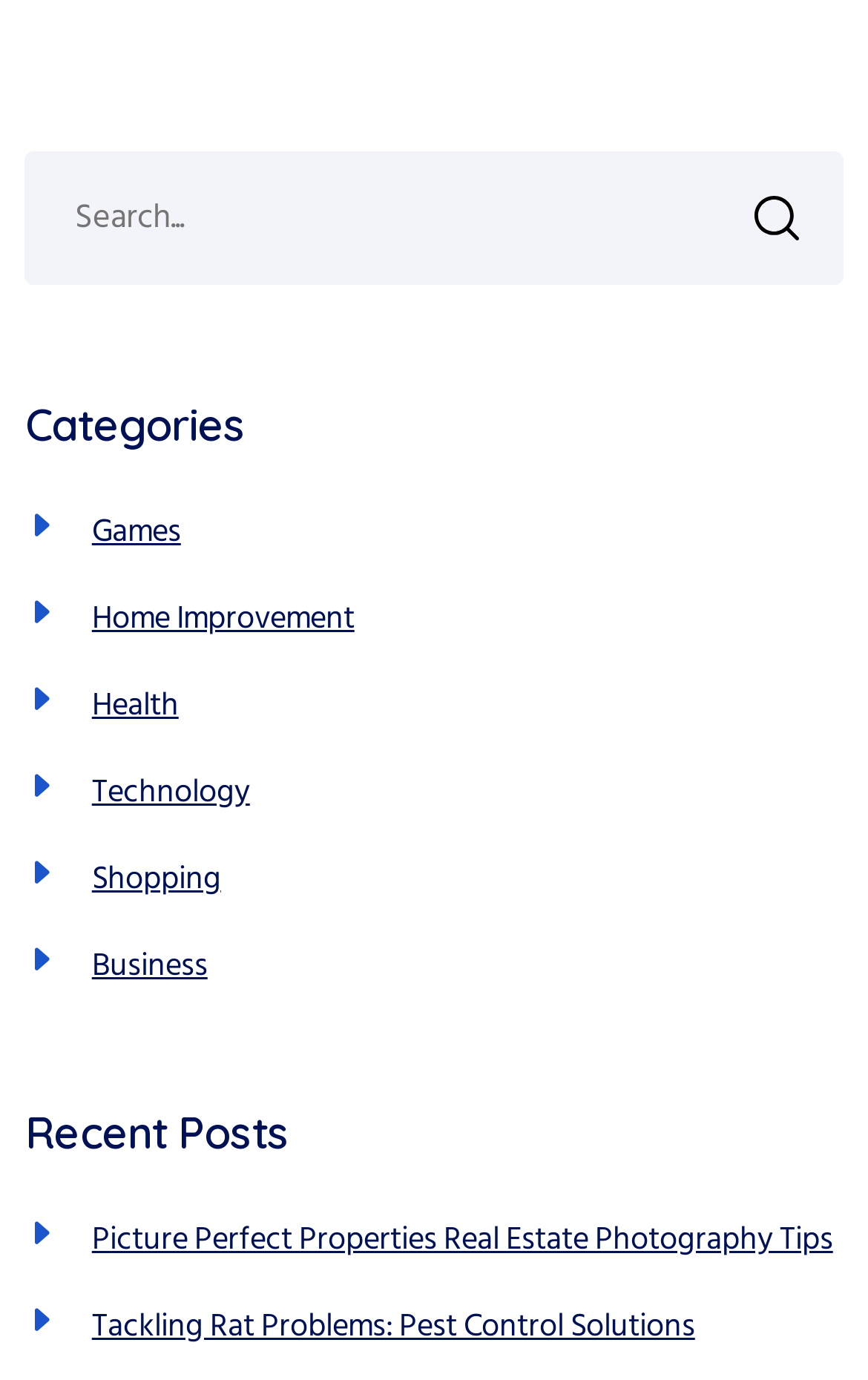How many categories are listed? Using the information from the screenshot, answer with a single word or phrase.

6